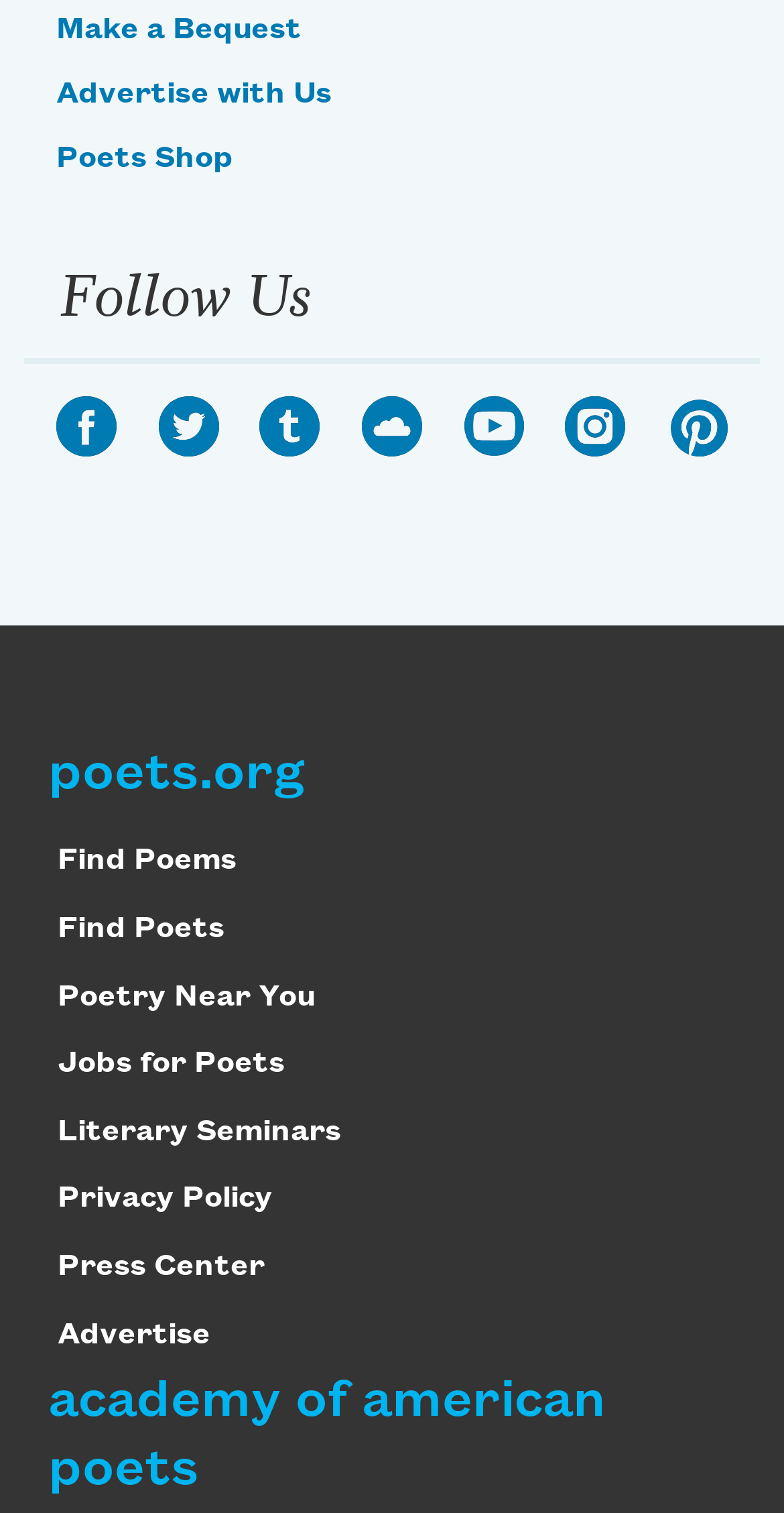Can you give a comprehensive explanation to the question given the content of the image?
What is the name of the organization?

I found the answer by looking at the footer section of the webpage, where it says 'academy of american poets' in a heading element.